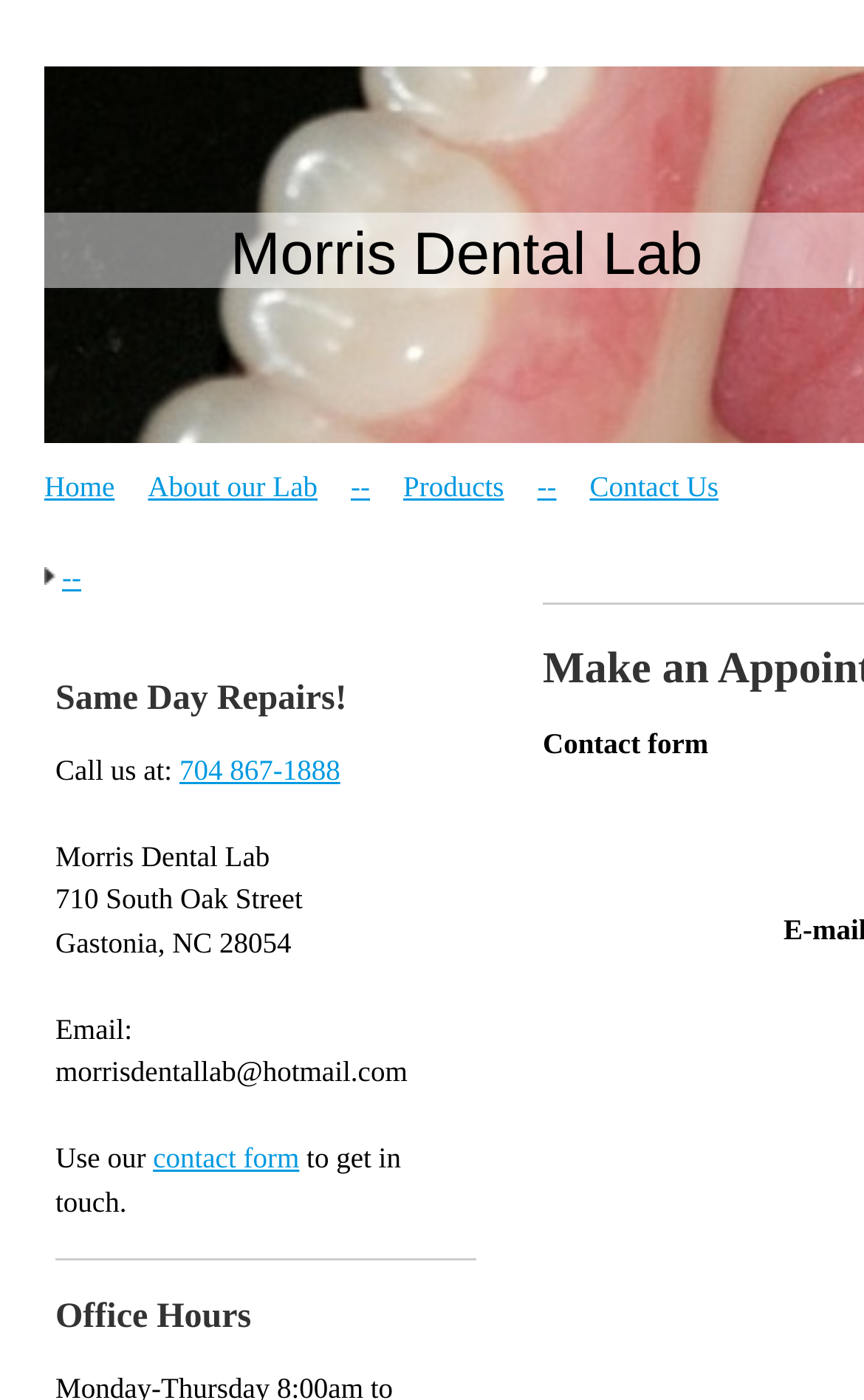Identify the bounding box coordinates of the clickable region necessary to fulfill the following instruction: "Click About our Lab". The bounding box coordinates should be four float numbers between 0 and 1, i.e., [left, top, right, bottom].

[0.171, 0.335, 0.368, 0.359]